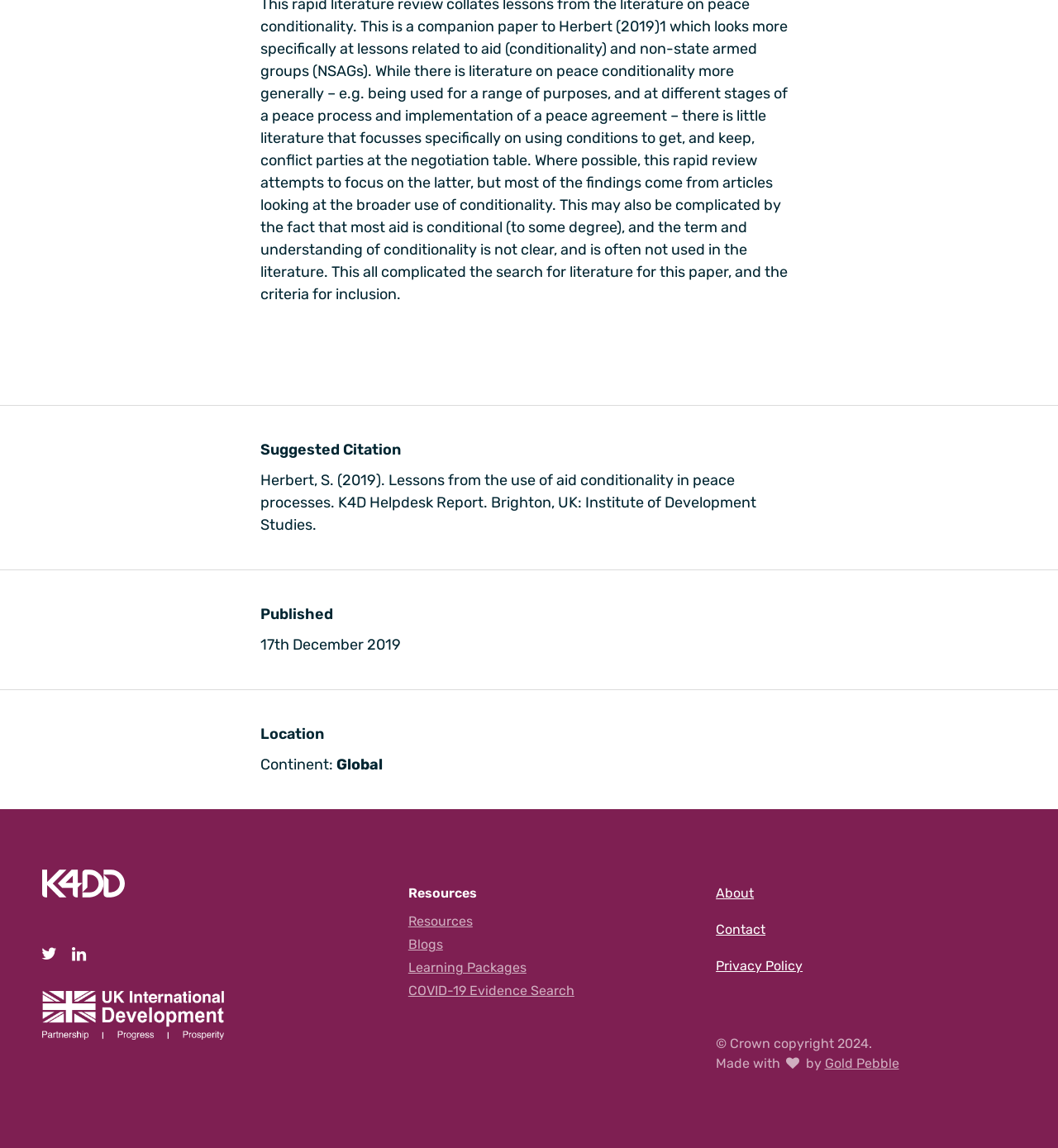Identify the bounding box coordinates for the UI element described by the following text: "Resources". Provide the coordinates as four float numbers between 0 and 1, in the format [left, top, right, bottom].

[0.386, 0.796, 0.447, 0.809]